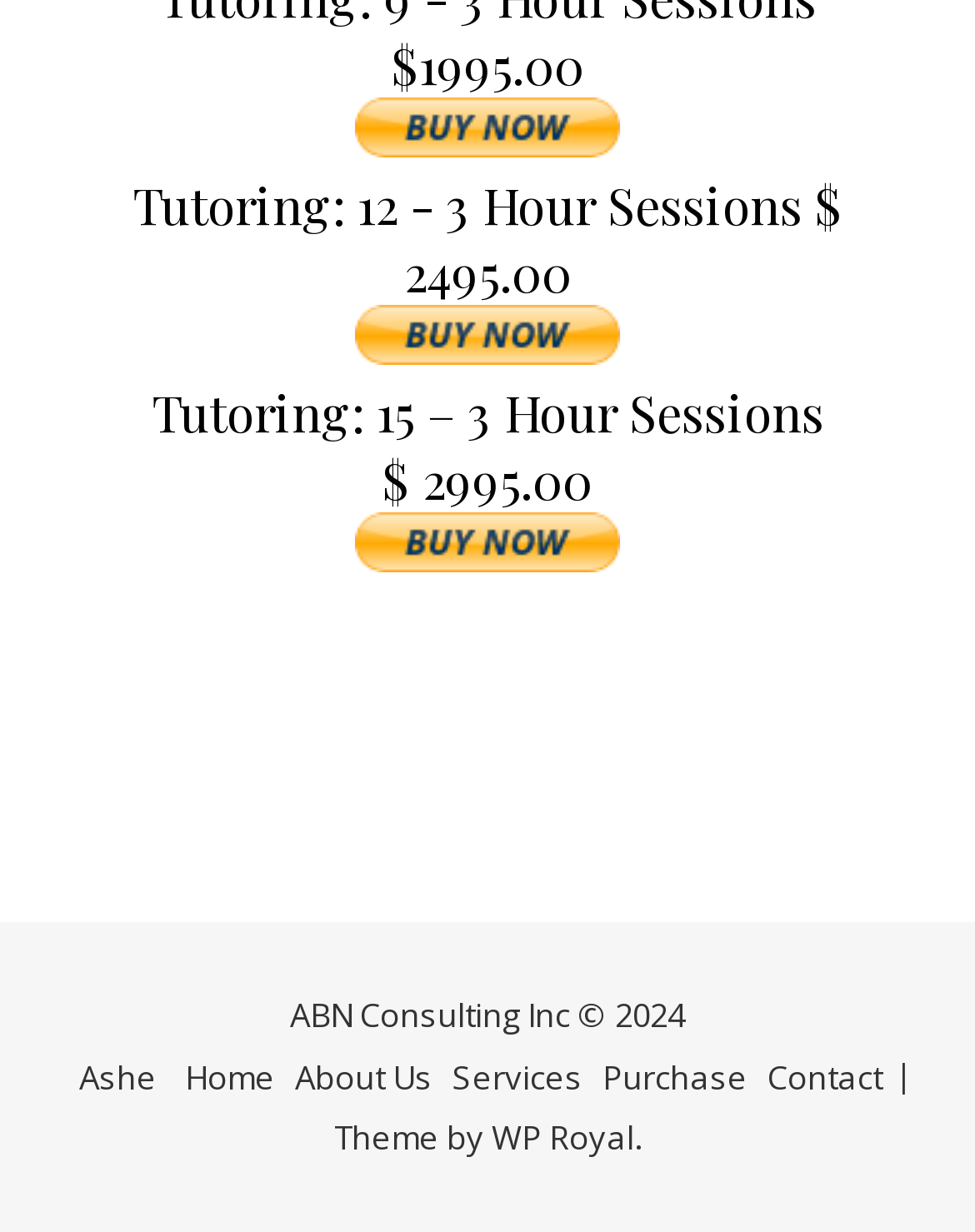Specify the bounding box coordinates for the region that must be clicked to perform the given instruction: "Contact Us".

[0.787, 0.856, 0.905, 0.892]